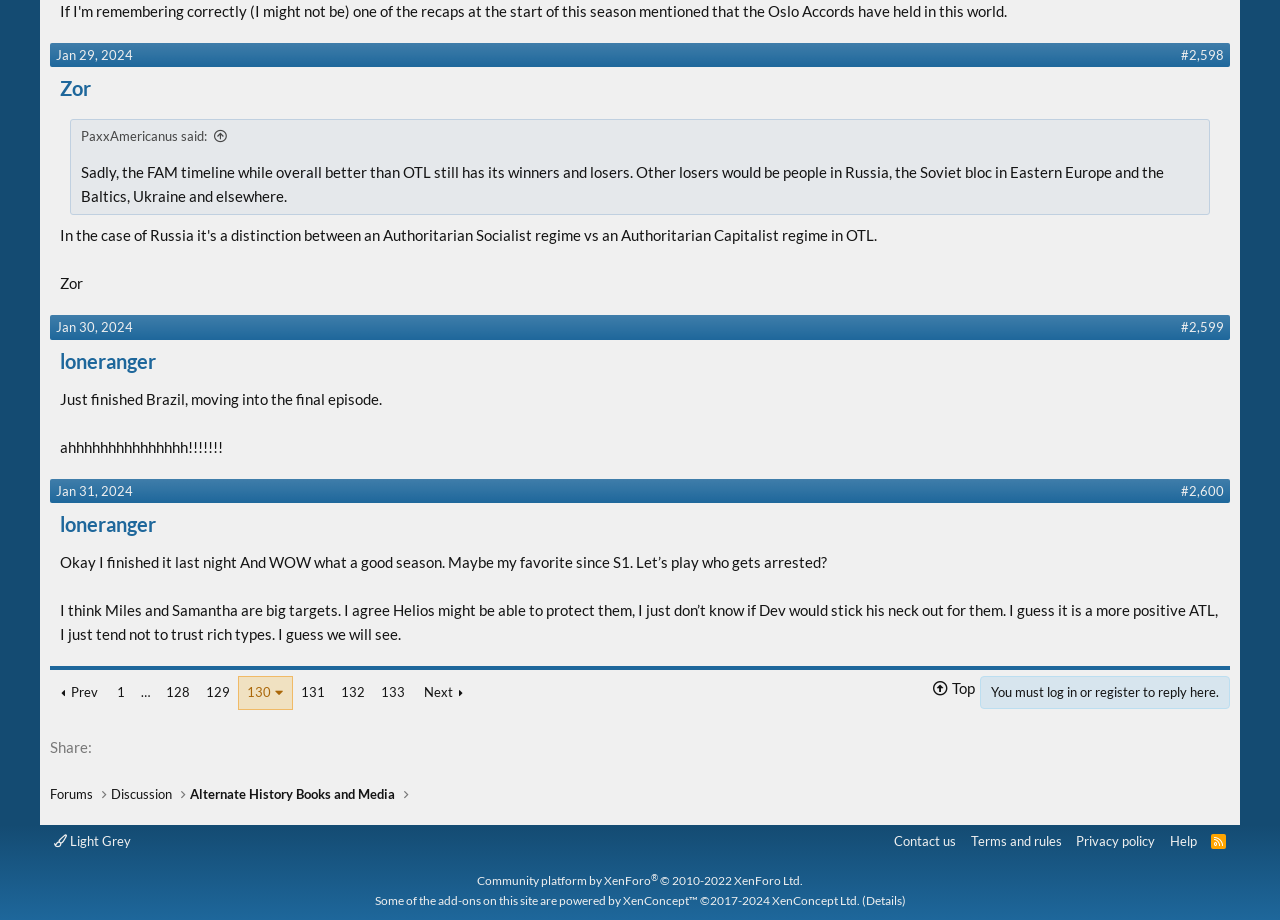Find the bounding box coordinates of the clickable region needed to perform the following instruction: "Go to the 'Alternate History Books and Media' forum". The coordinates should be provided as four float numbers between 0 and 1, i.e., [left, top, right, bottom].

[0.148, 0.853, 0.309, 0.875]